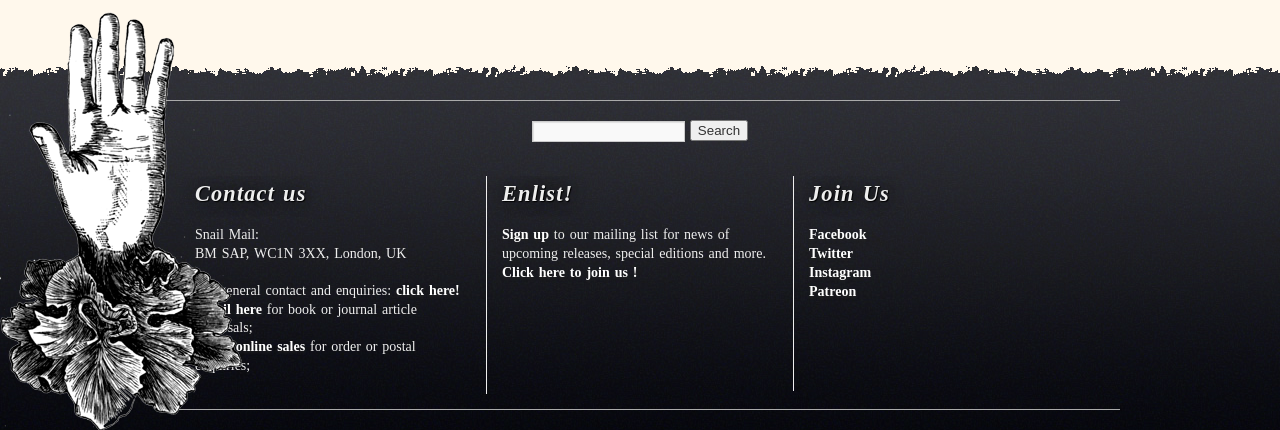Please find the bounding box coordinates for the clickable element needed to perform this instruction: "Sign up to our mailing list".

[0.392, 0.528, 0.429, 0.563]